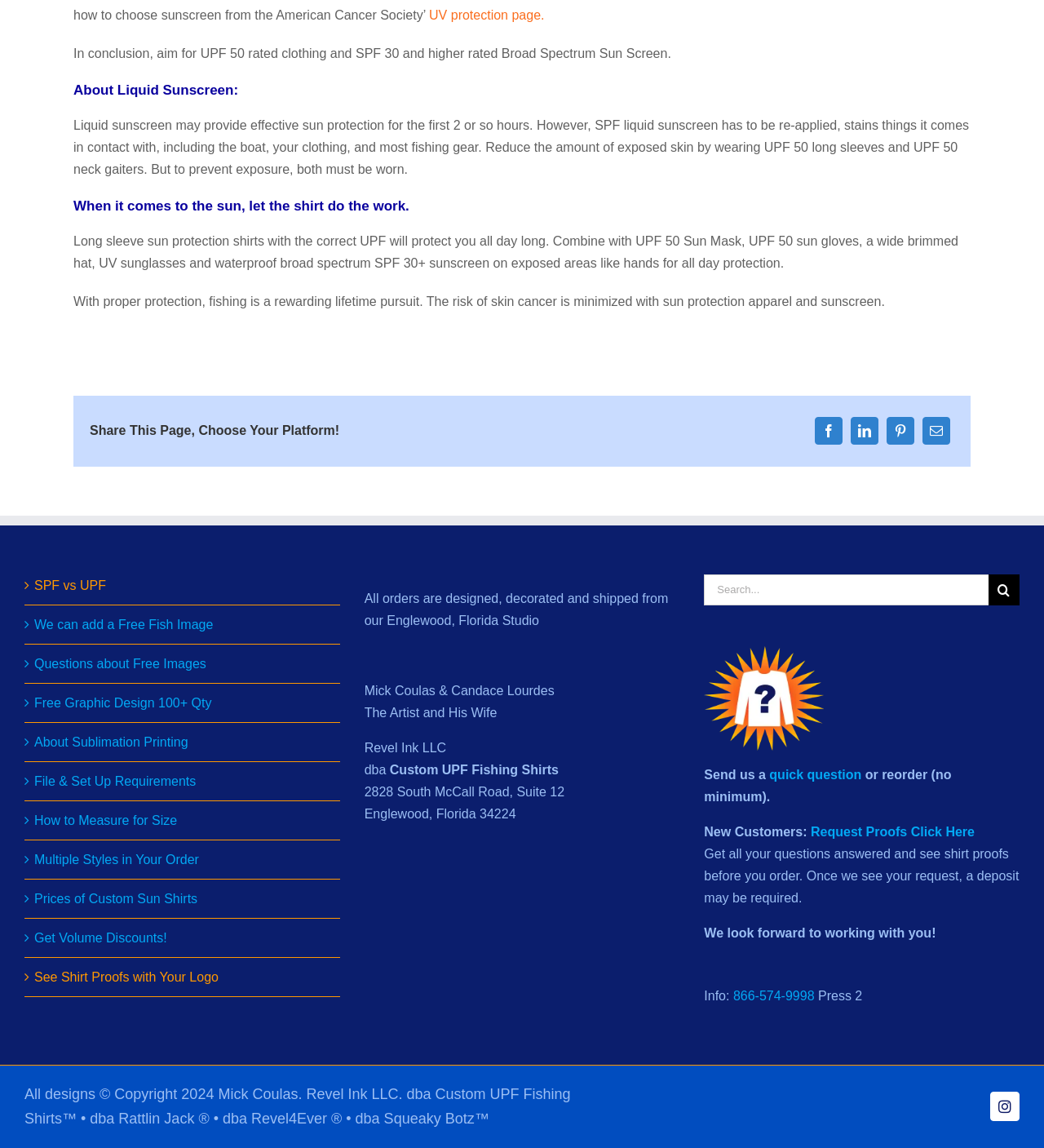Utilize the information from the image to answer the question in detail:
What is the minimum SPF rating recommended for sunscreen?

The webpage recommends using sunscreen with a minimum SPF rating of 30, as mentioned in the text 'Combine with UPF 50 Sun Mask, UPF 50 sun gloves, a wide brimmed hat, UV sunglasses and waterproof broad spectrum SPF 30+ sunscreen on exposed areas like hands for all day protection.'